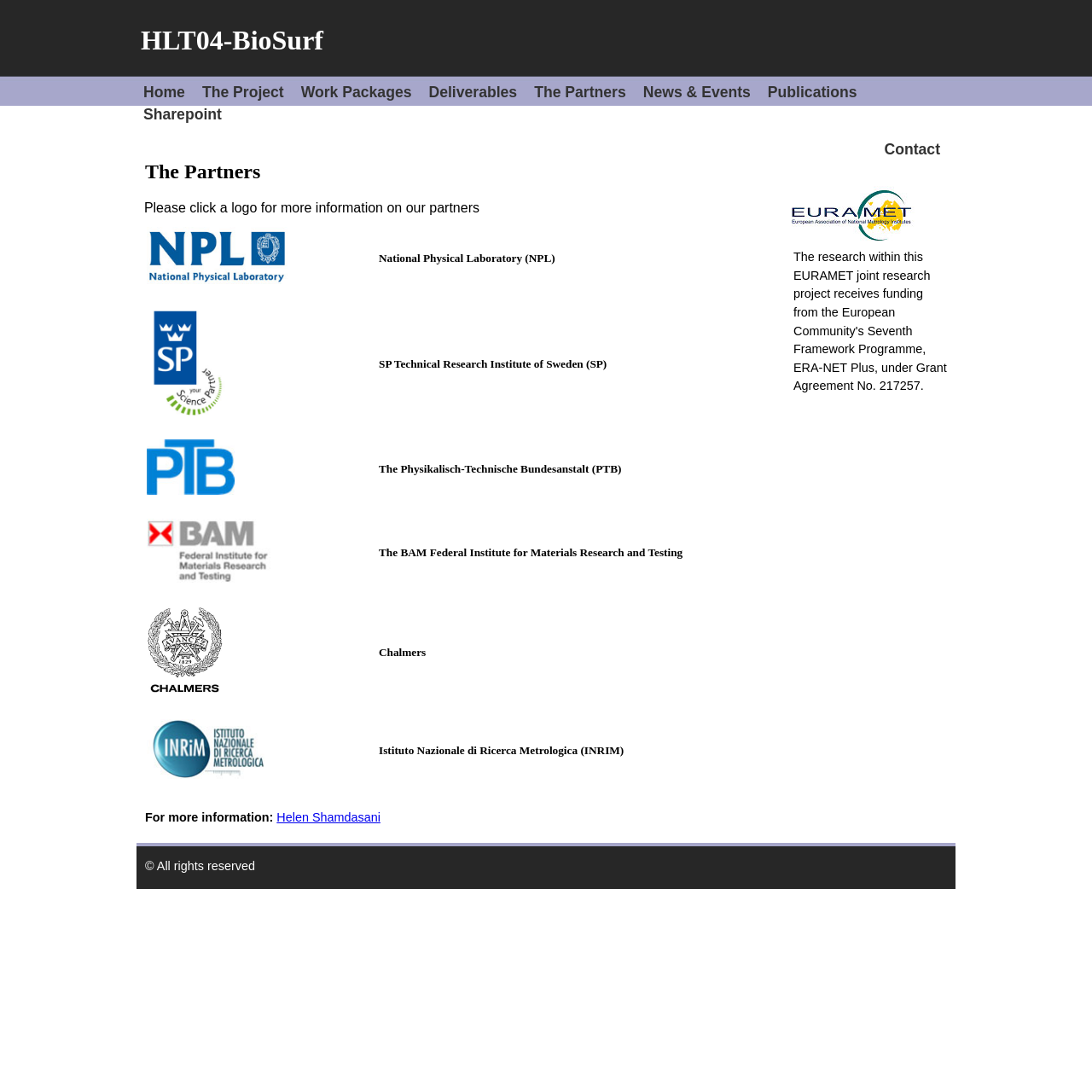Identify the bounding box for the given UI element using the description provided. Coordinates should be in the format (top-left x, top-left y, bottom-right x, bottom-right y) and must be between 0 and 1. Here is the description: Helen Shamdasani

[0.253, 0.742, 0.348, 0.755]